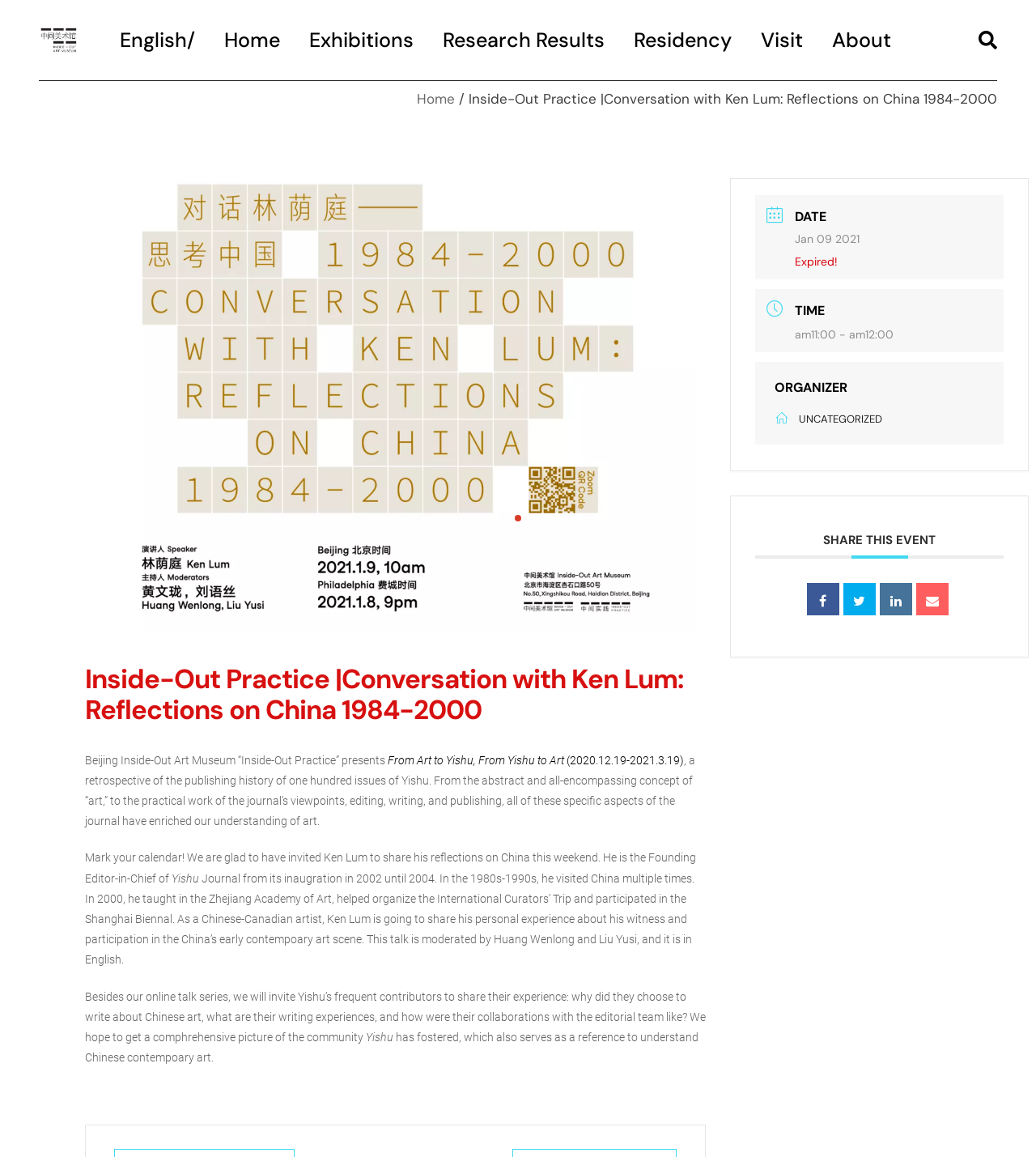Please mark the bounding box coordinates of the area that should be clicked to carry out the instruction: "View the event details".

[0.452, 0.077, 0.962, 0.093]